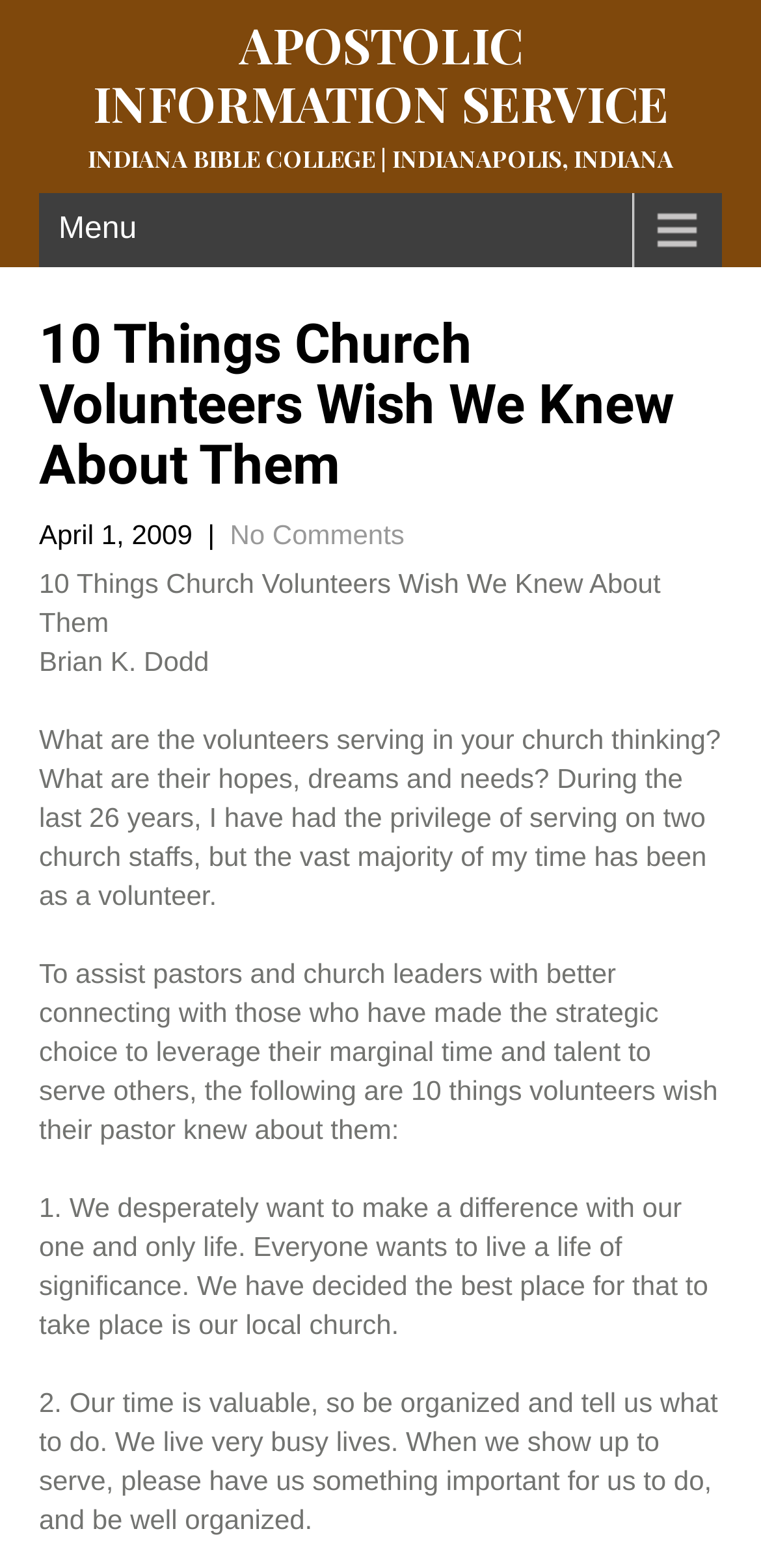Locate the UI element that matches the description No Comments in the webpage screenshot. Return the bounding box coordinates in the format (top-left x, top-left y, bottom-right x, bottom-right y), with values ranging from 0 to 1.

[0.302, 0.331, 0.531, 0.351]